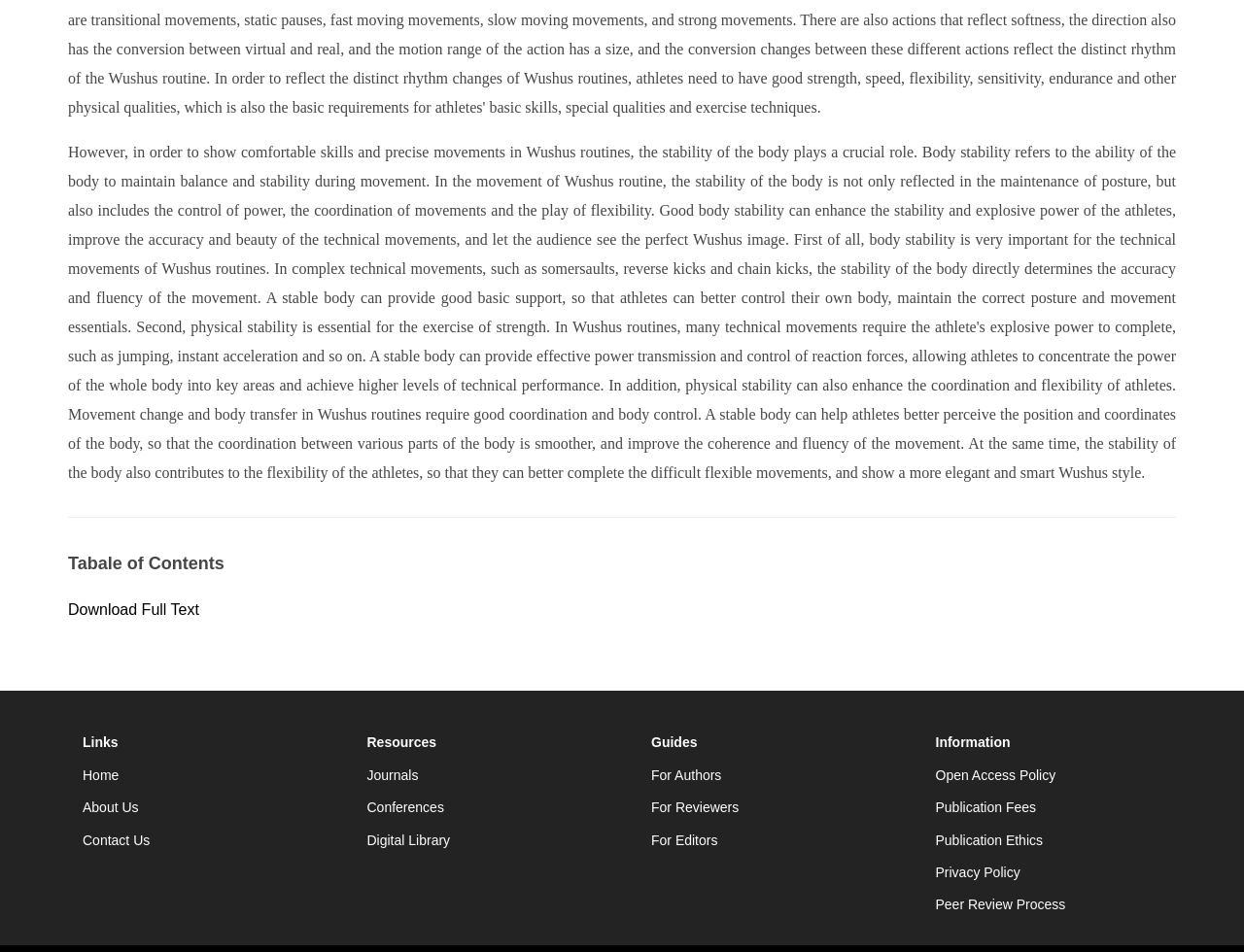Extract the bounding box coordinates for the UI element described by the text: "For Authors". The coordinates should be in the form of [left, top, right, bottom] with values between 0 and 1.

[0.512, 0.801, 0.717, 0.836]